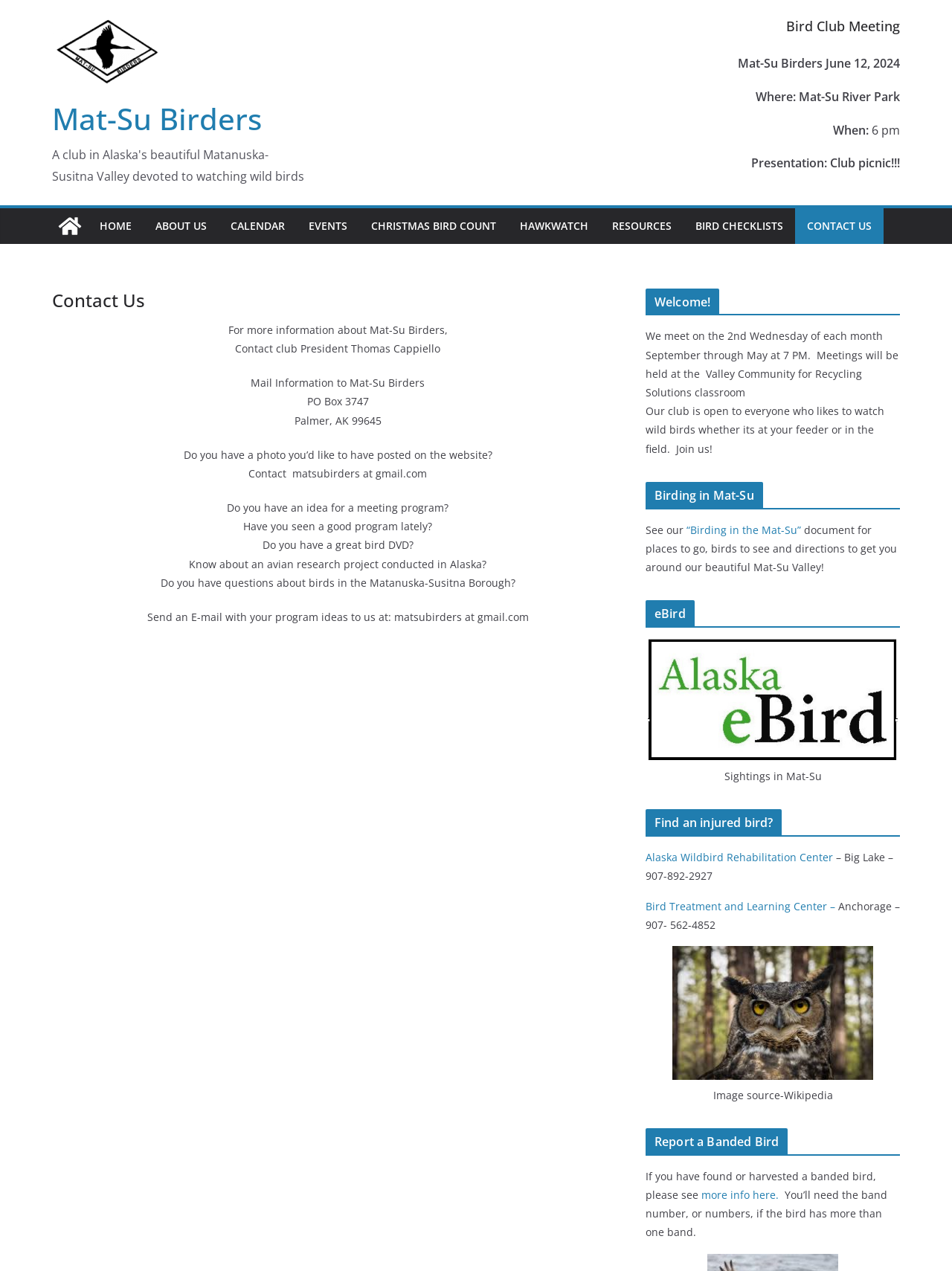Given the webpage screenshot, identify the bounding box of the UI element that matches this description: "Events".

[0.324, 0.169, 0.365, 0.186]